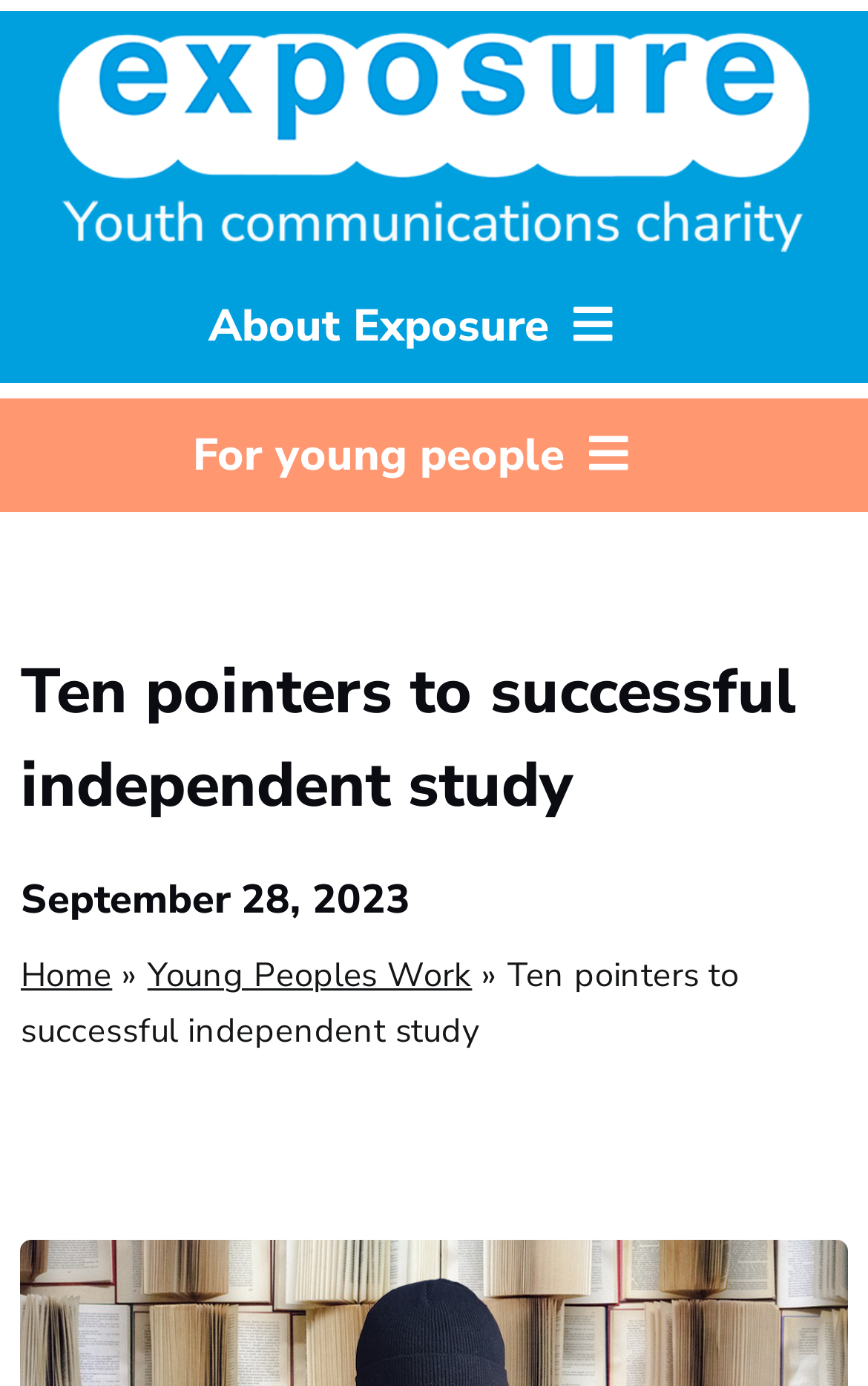Determine the bounding box coordinates for the area that should be clicked to carry out the following instruction: "Explore young people’s work".

[0.0, 0.369, 0.949, 0.473]